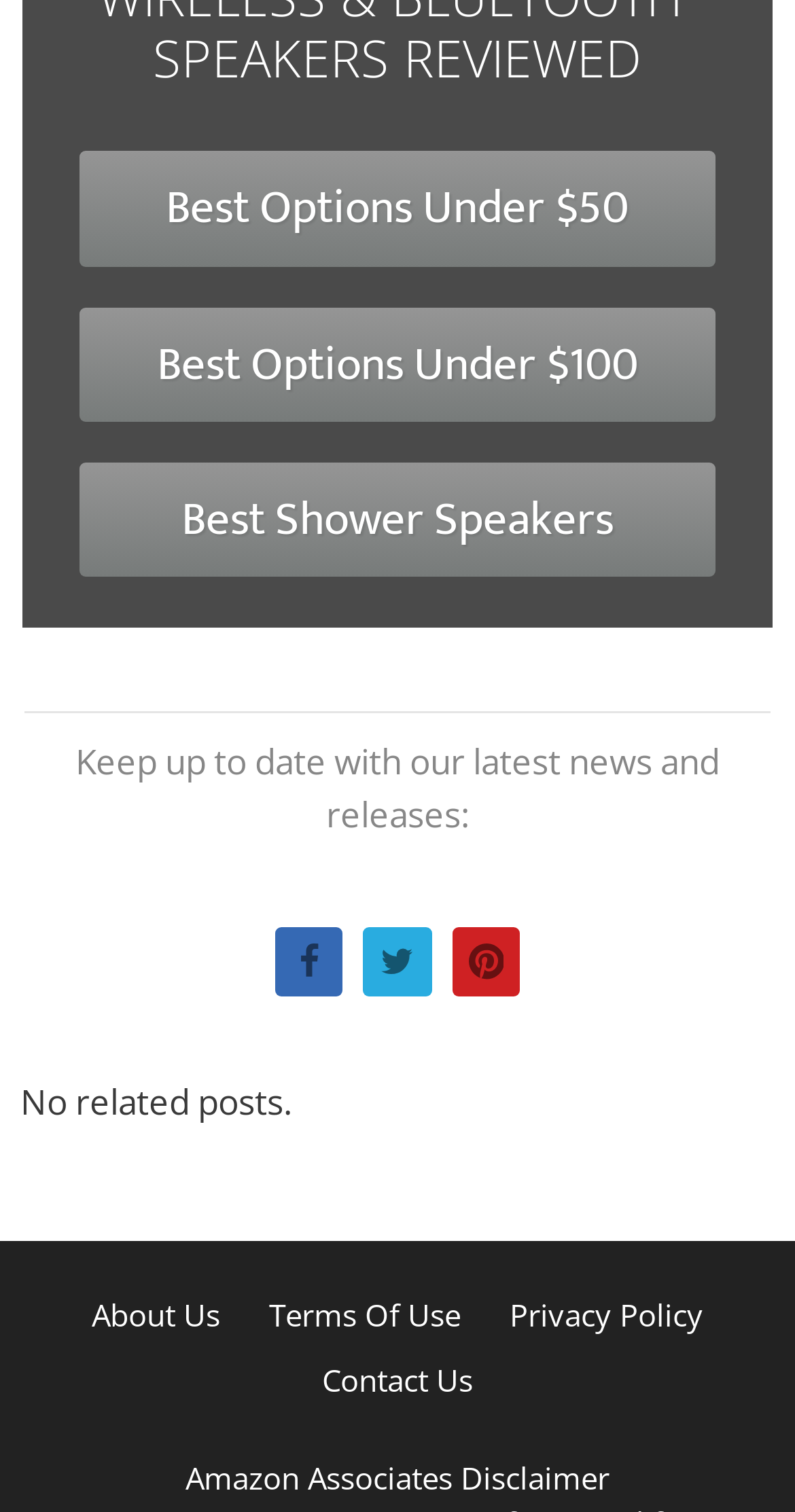Look at the image and give a detailed response to the following question: What are the categories of shower speakers?

By analyzing the layout tables and links on the webpage, I found three categories of shower speakers: 'Best Options Under $50', 'Best Options Under $100', and 'Best Shower Speakers'. These categories are presented as links, indicating that users can click on them to explore further.